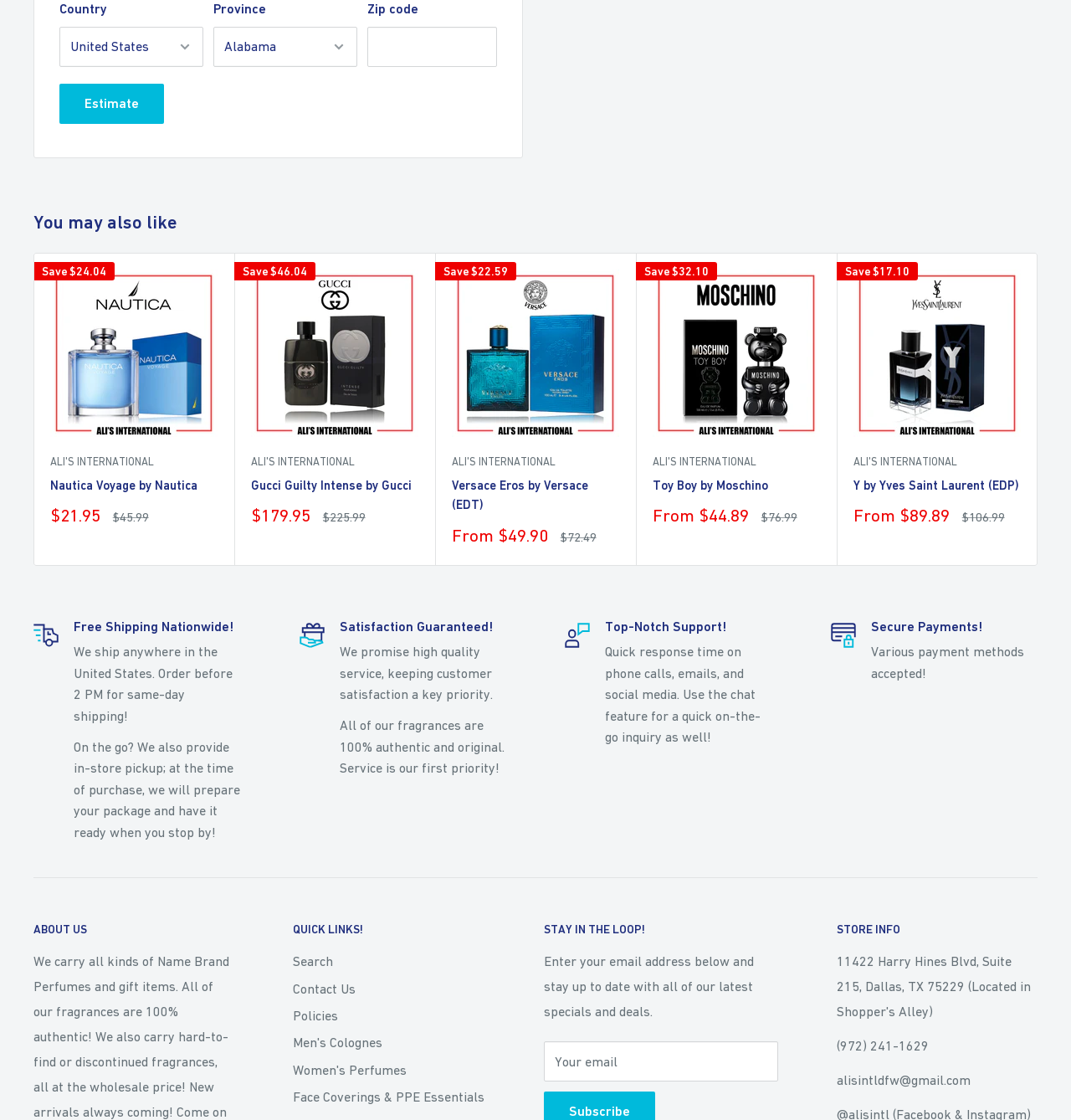Refer to the image and provide an in-depth answer to the question: 
What is the shipping policy?

I found the section that mentions the shipping policy, which states 'Free Shipping Nationwide!' and also provides additional information about same-day shipping and in-store pickup.